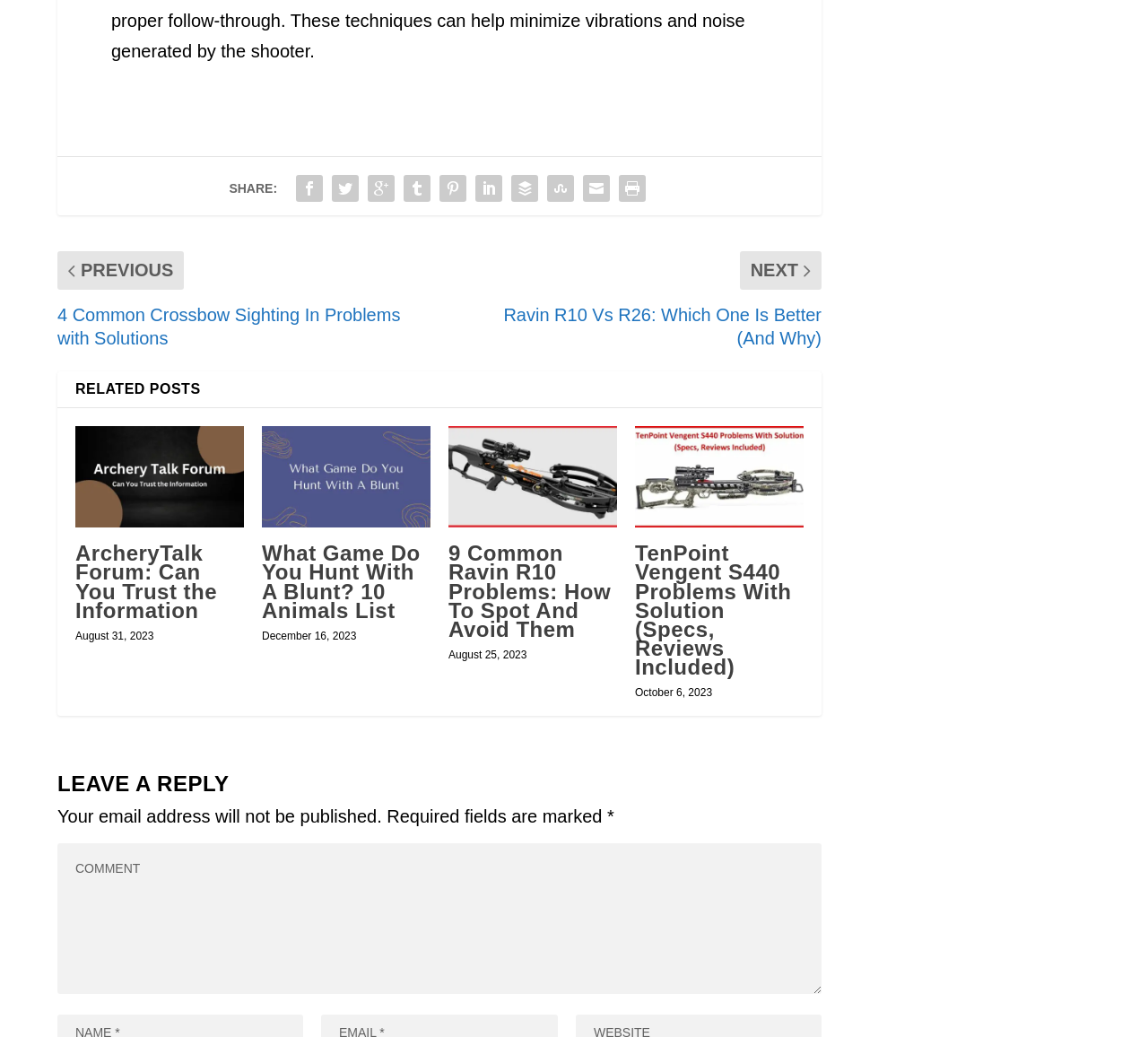Could you please study the image and provide a detailed answer to the question:
What information is provided along with each related post?

Each related post section on the webpage contains a heading, link, image, and a date, indicating that the webpage provides the title and date of each related post.